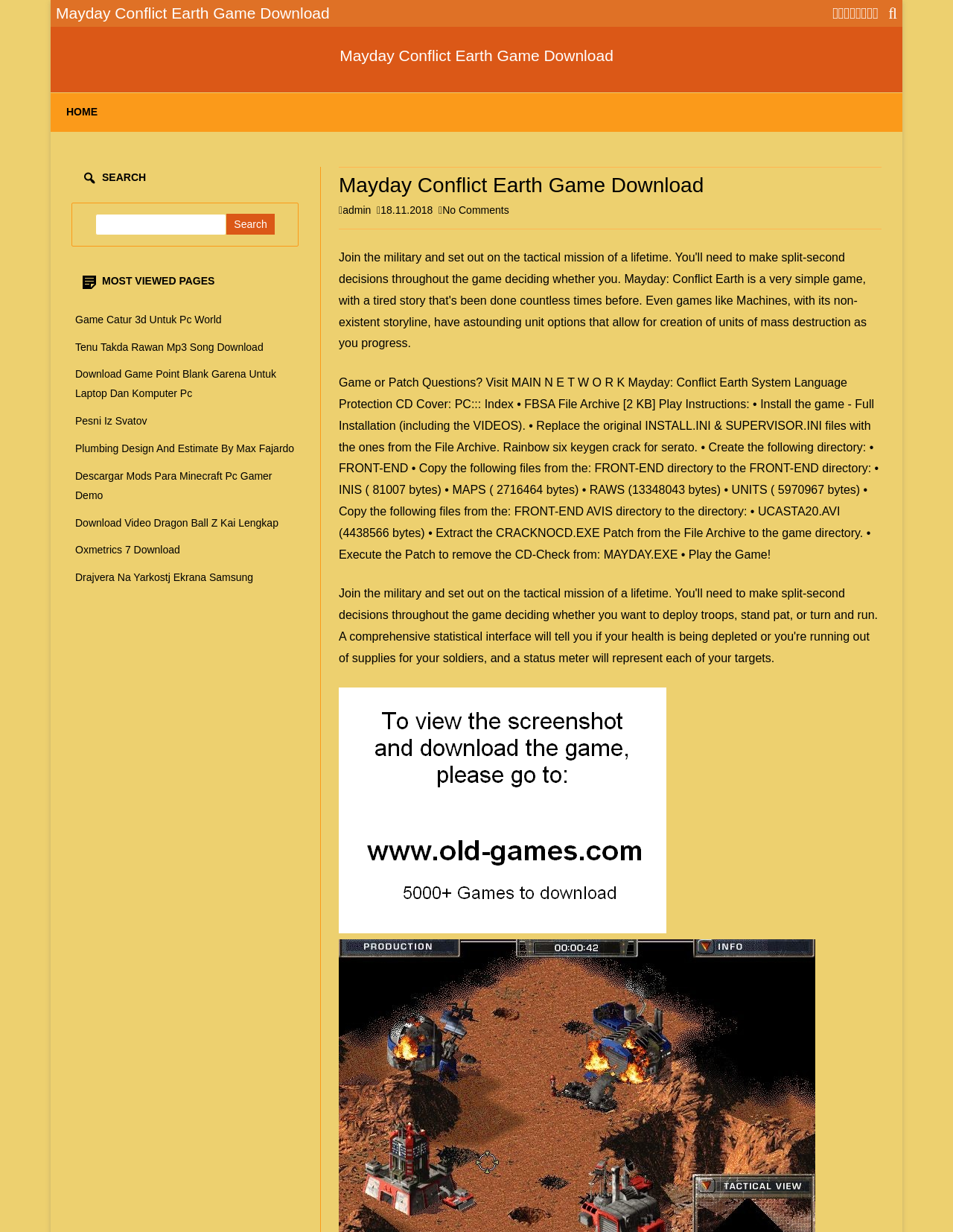Please specify the bounding box coordinates in the format (top-left x, top-left y, bottom-right x, bottom-right y), with values ranging from 0 to 1. Identify the bounding box for the UI component described as follows: Oxmetrics 7 Download

[0.079, 0.442, 0.189, 0.451]